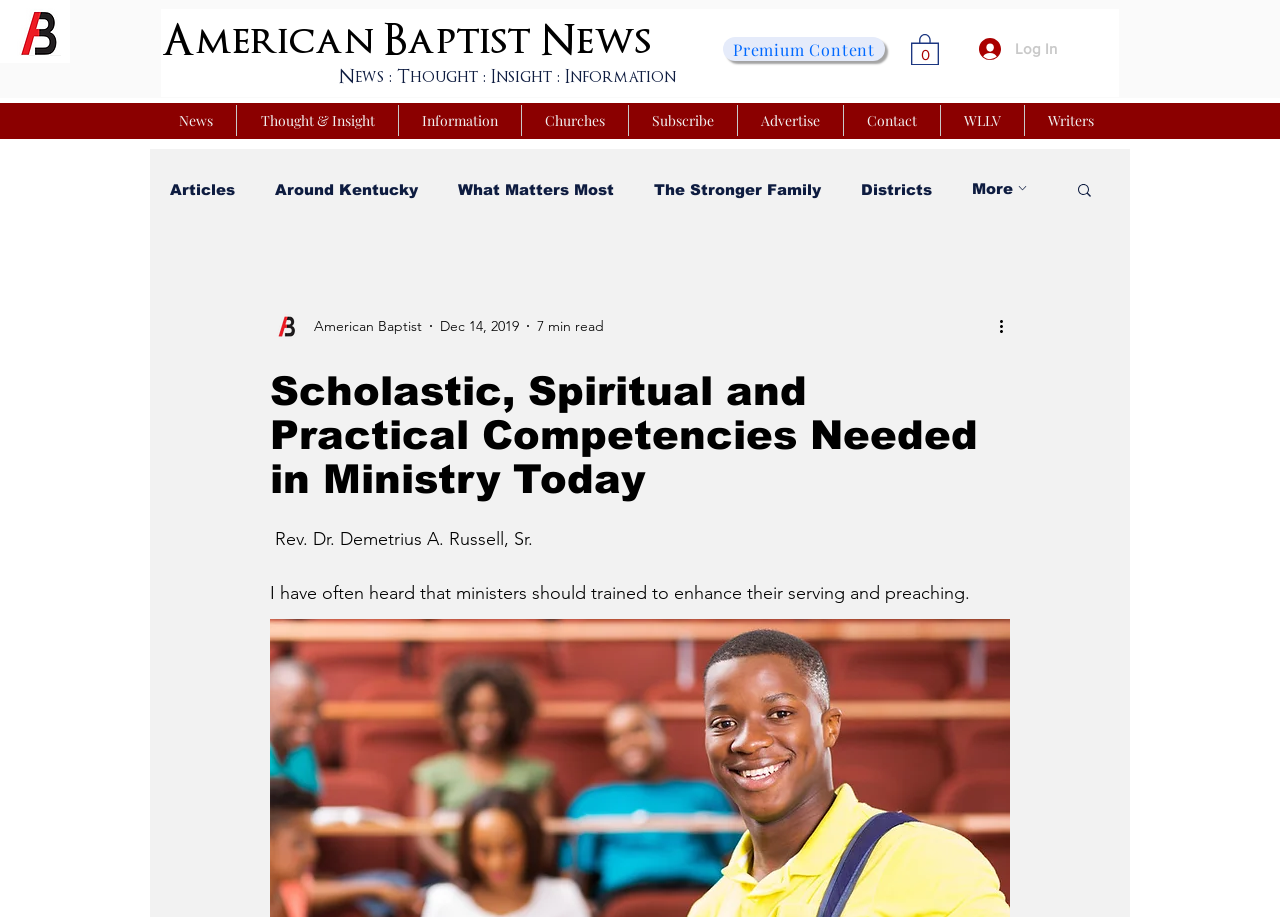Who is the author of this article?
Provide a detailed answer to the question using information from the image.

I found the author's name by looking at the text below the main heading 'Scholastic, Spiritual and Practical Competencies Needed in Ministry Today'. The text says 'Rev. Dr. Demetrius A. Russell, Sr.' which is likely the author of the article.